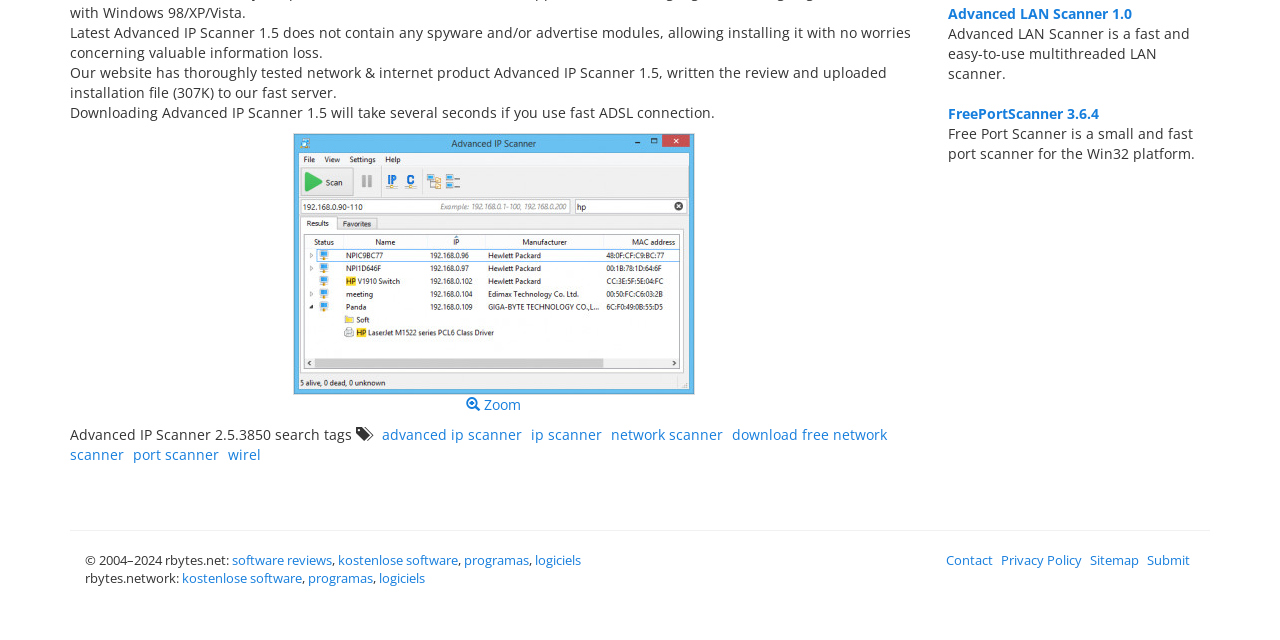Determine the bounding box of the UI element mentioned here: "advanced ip scanner". The coordinates must be in the format [left, top, right, bottom] with values ranging from 0 to 1.

[0.298, 0.664, 0.412, 0.693]